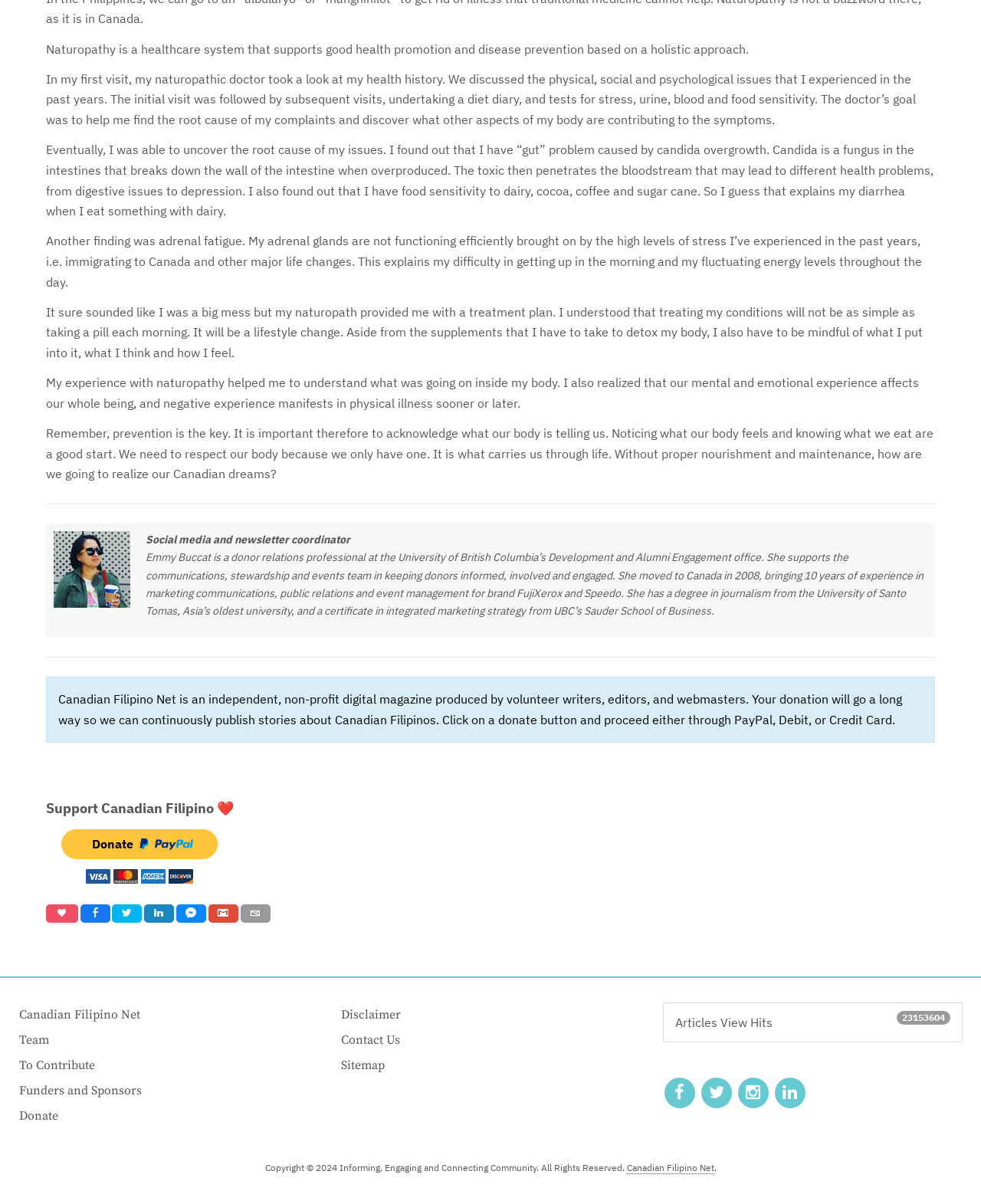Locate the UI element that matches the description To Contribute in the webpage screenshot. Return the bounding box coordinates in the format (top-left x, top-left y, bottom-right x, bottom-right y), with values ranging from 0 to 1.

[0.019, 0.876, 0.096, 0.895]